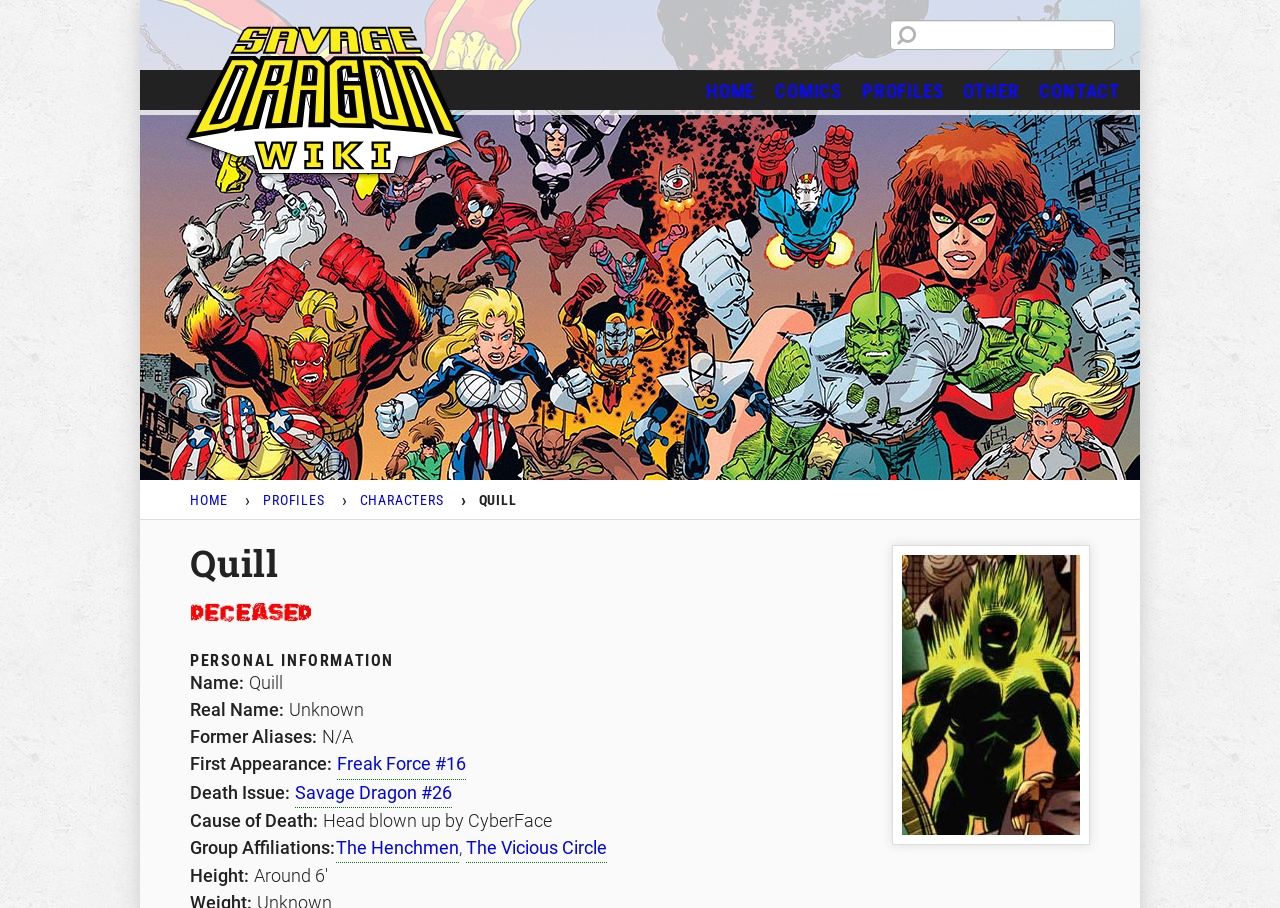Given the element description The Henchmen, predict the bounding box coordinates for the UI element in the webpage screenshot. The format should be (top-left x, top-left y, bottom-right x, bottom-right y), and the values should be between 0 and 1.

[0.262, 0.92, 0.359, 0.951]